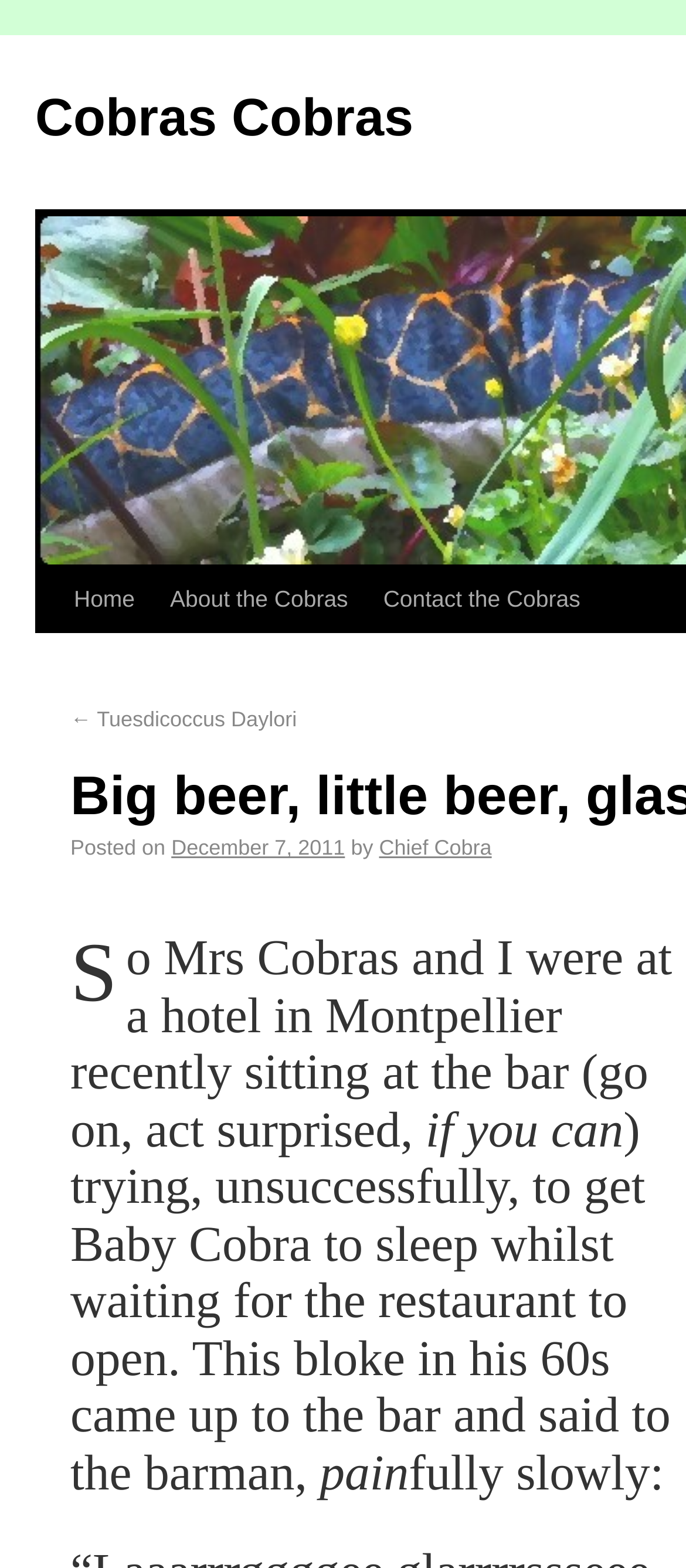Summarize the contents and layout of the webpage in detail.

The webpage appears to be a blog post or article from a website called "Cobras Cobras". At the top, there is a navigation menu with four links: "Home", "About the Cobras", "Contact the Cobras", and "Cobras Cobras", which is also the title of the webpage. 

Below the navigation menu, there is a section with a link to a previous post, "← Tuesdicoccus Daylori", and some text indicating the post date, "Posted on December 7, 2011", and the author, "by Chief Cobra". 

The main content of the webpage is a story or article, which starts with the sentence "o Mrs Cobras and I were at a hotel in Montpellier recently sitting at the bar...". The text is divided into several paragraphs, with the majority of the content located in the middle and lower parts of the page. There are no images on the page.